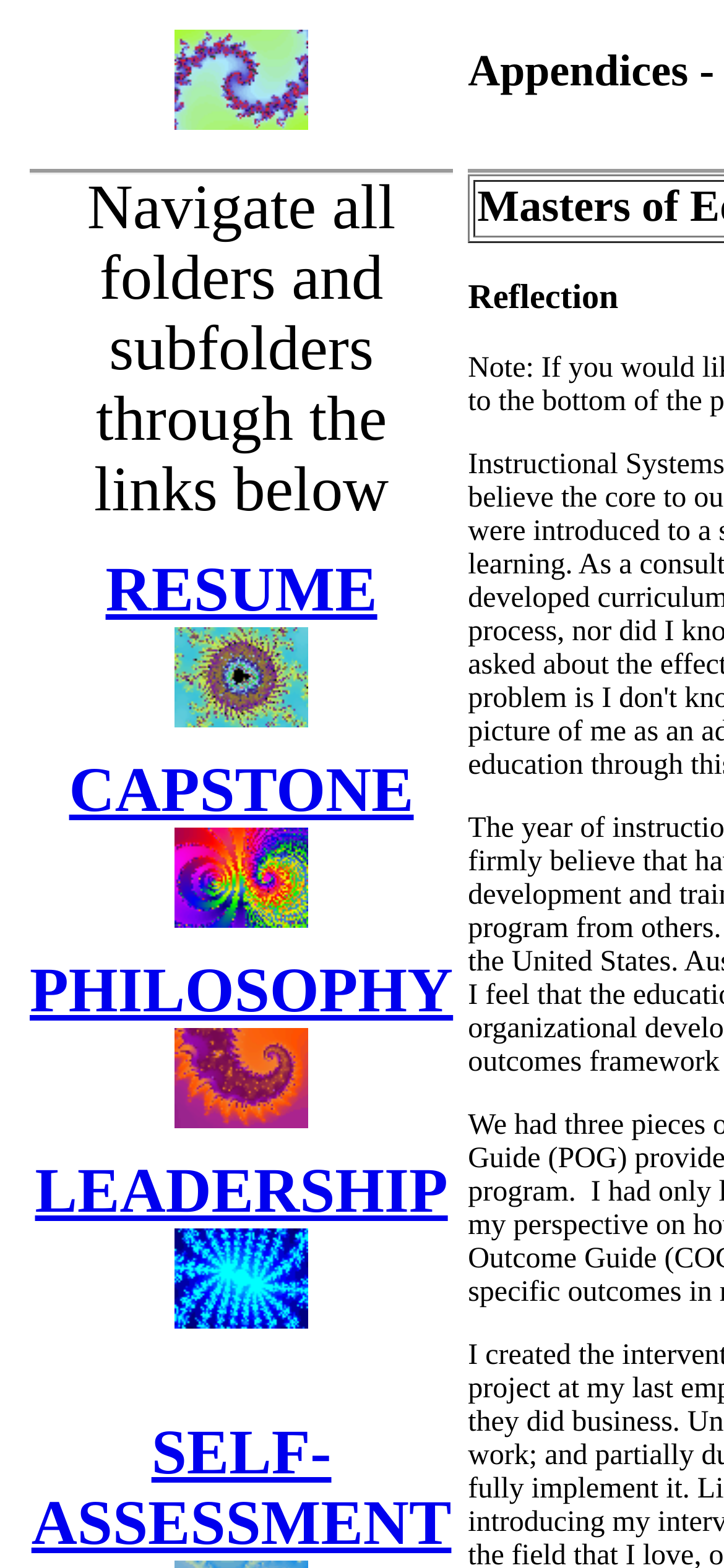Use a single word or phrase to answer the question: 
What is the first link on the webpage?

RESUME